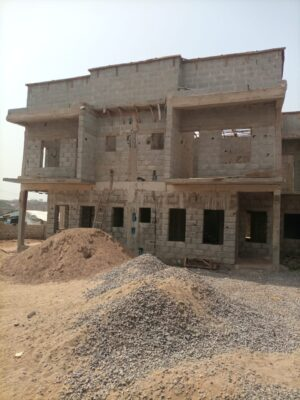How many stories does the building have?
Can you give a detailed and elaborate answer to the question?

The caption clearly states that the structure appears to be a two-story building, which is evident from the image.